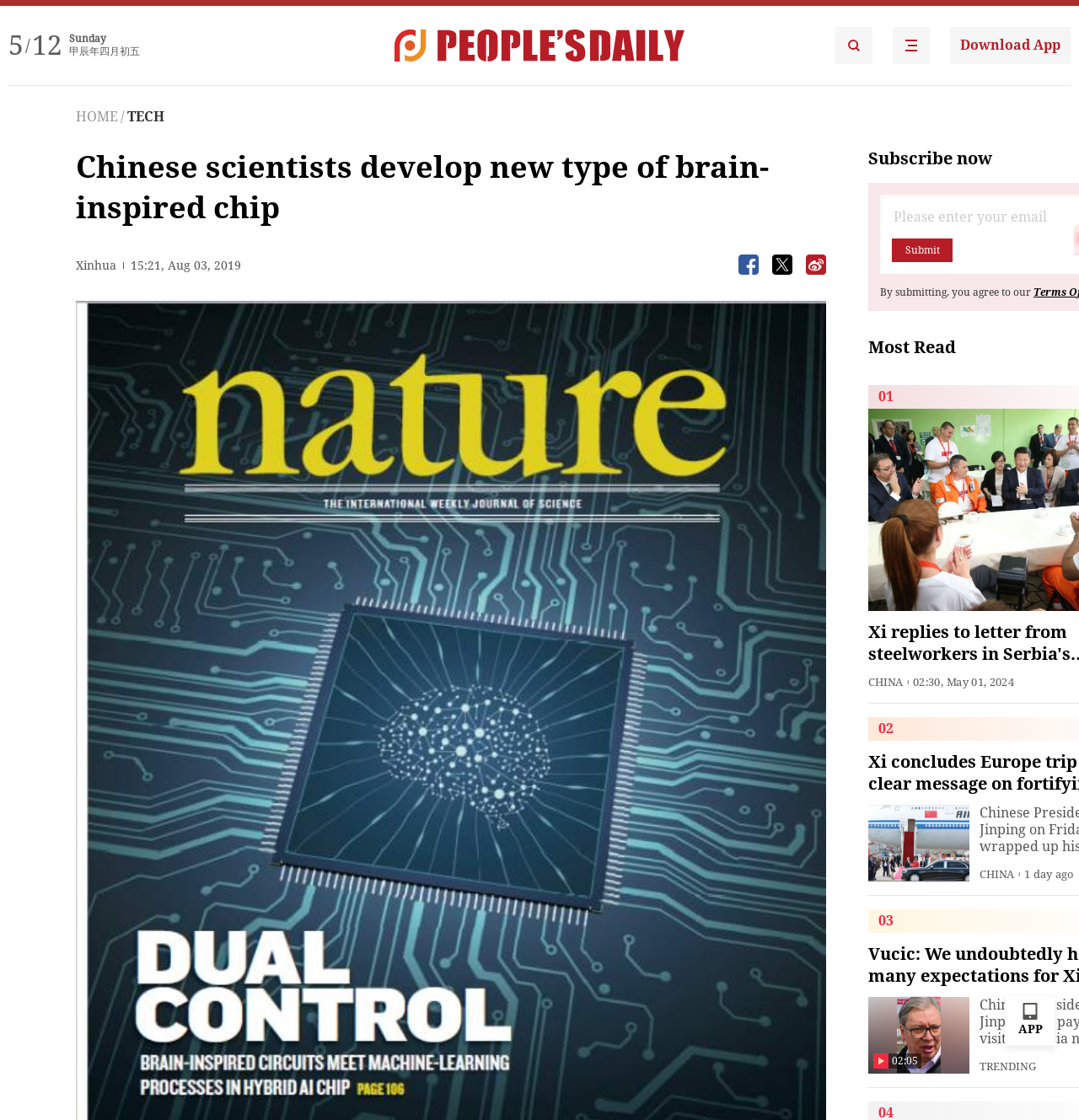Provide the bounding box coordinates in the format (top-left x, top-left y, bottom-right x, bottom-right y). All values are floating point numbers between 0 and 1. Determine the bounding box coordinate of the UI element described as: alt="People's Daily English language App"

[0.827, 0.024, 0.862, 0.057]